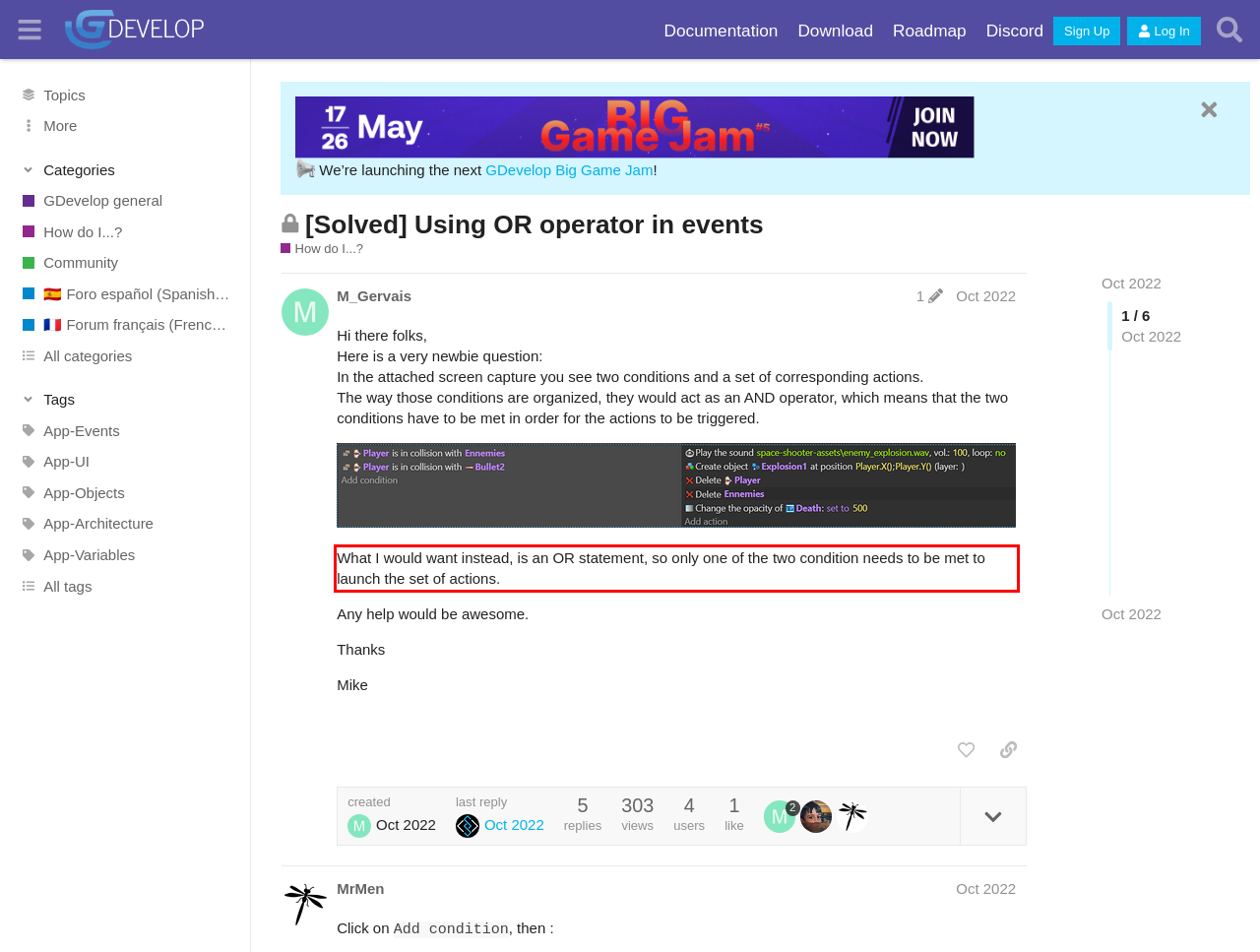Analyze the webpage screenshot and use OCR to recognize the text content in the red bounding box.

What I would want instead, is an OR statement, so only one of the two condition needs to be met to launch the set of actions.